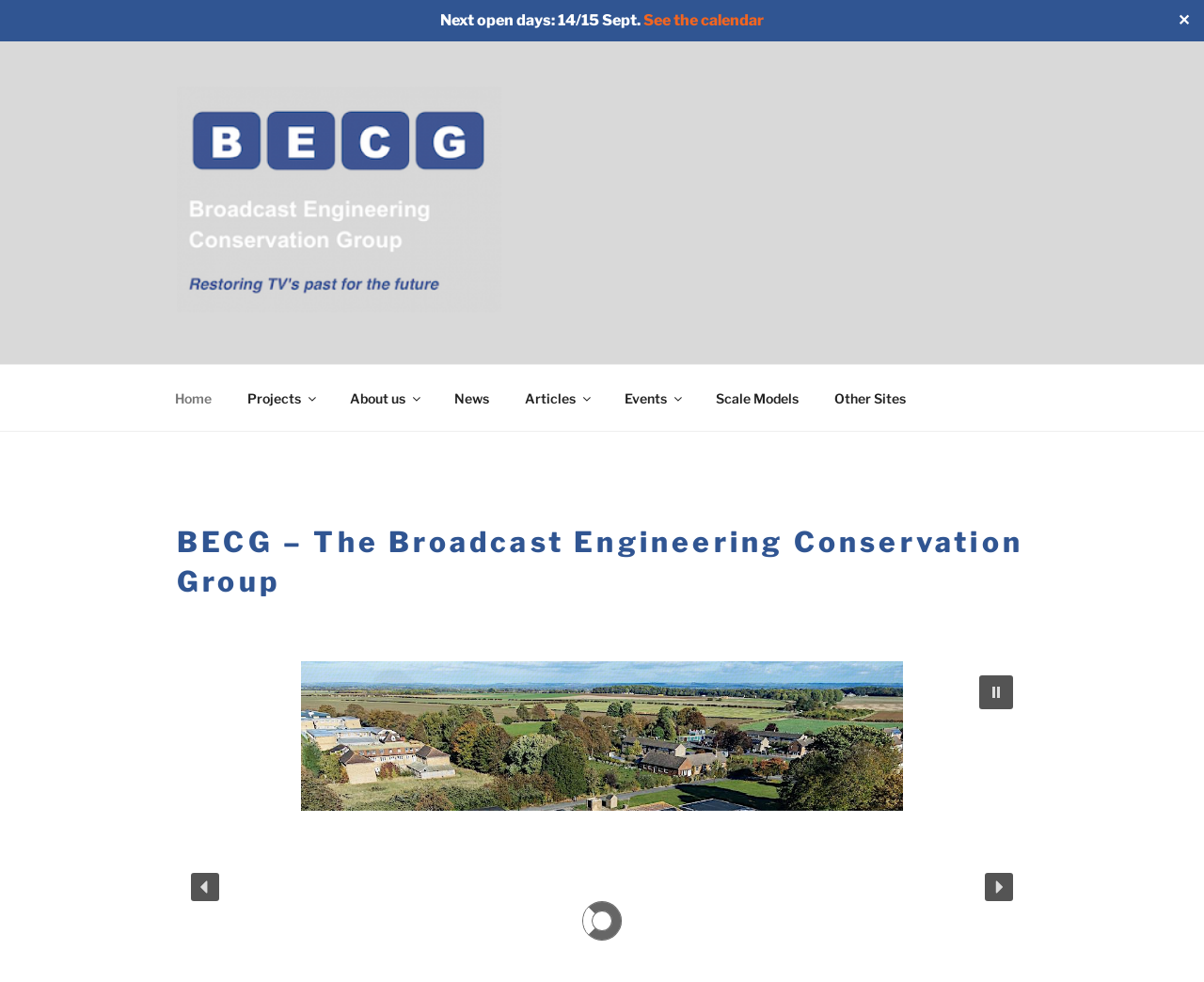Please provide a one-word or short phrase answer to the question:
What is the function of the button with the 'Play autoplay' text?

Play autoplay